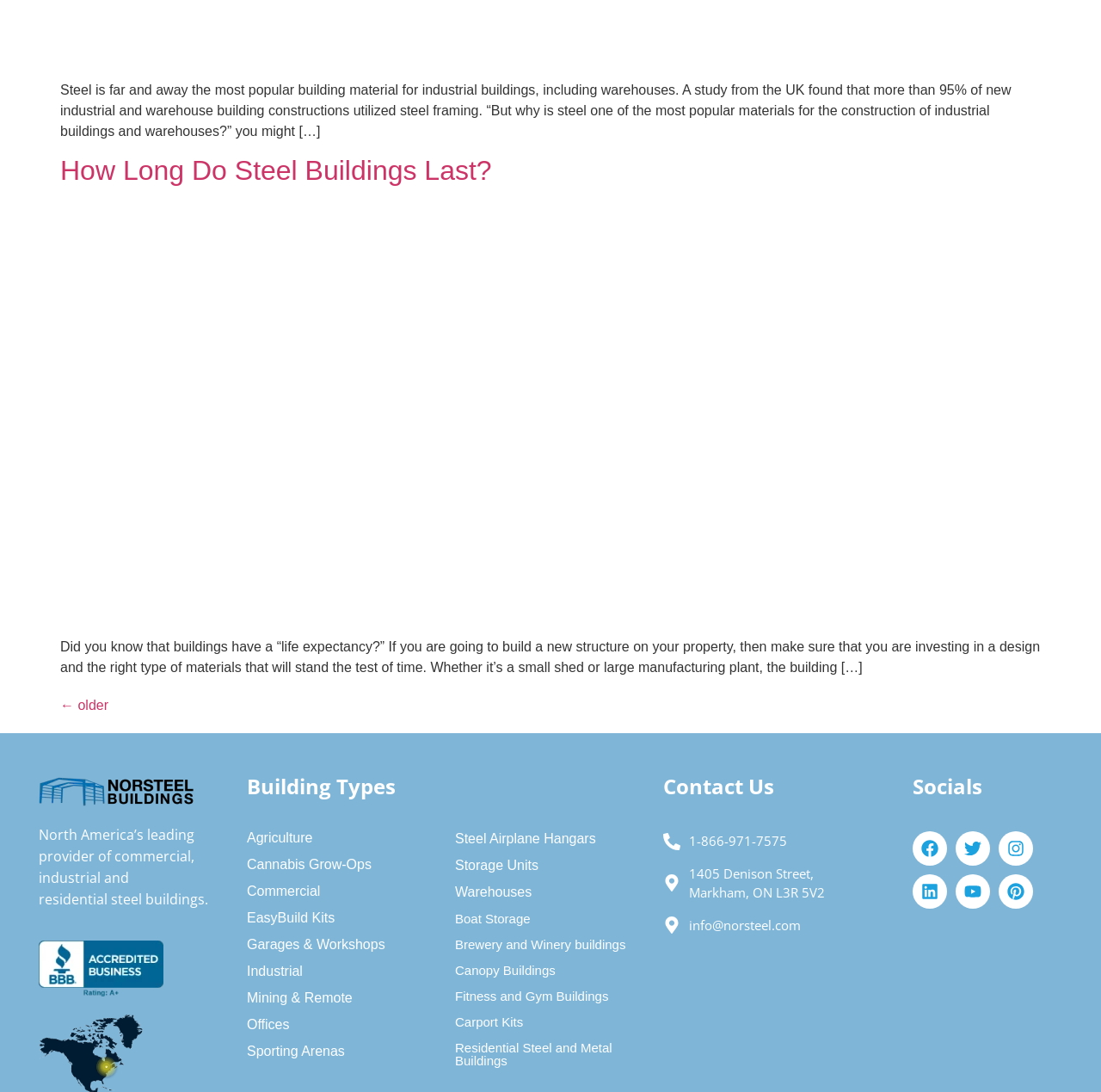What social media platforms does the company have?
Please answer the question with a detailed and comprehensive explanation.

The social media links are listed at the bottom of the page, including icons and text links for Facebook, Twitter, Instagram, Linkedin, Youtube, and Pinterest.